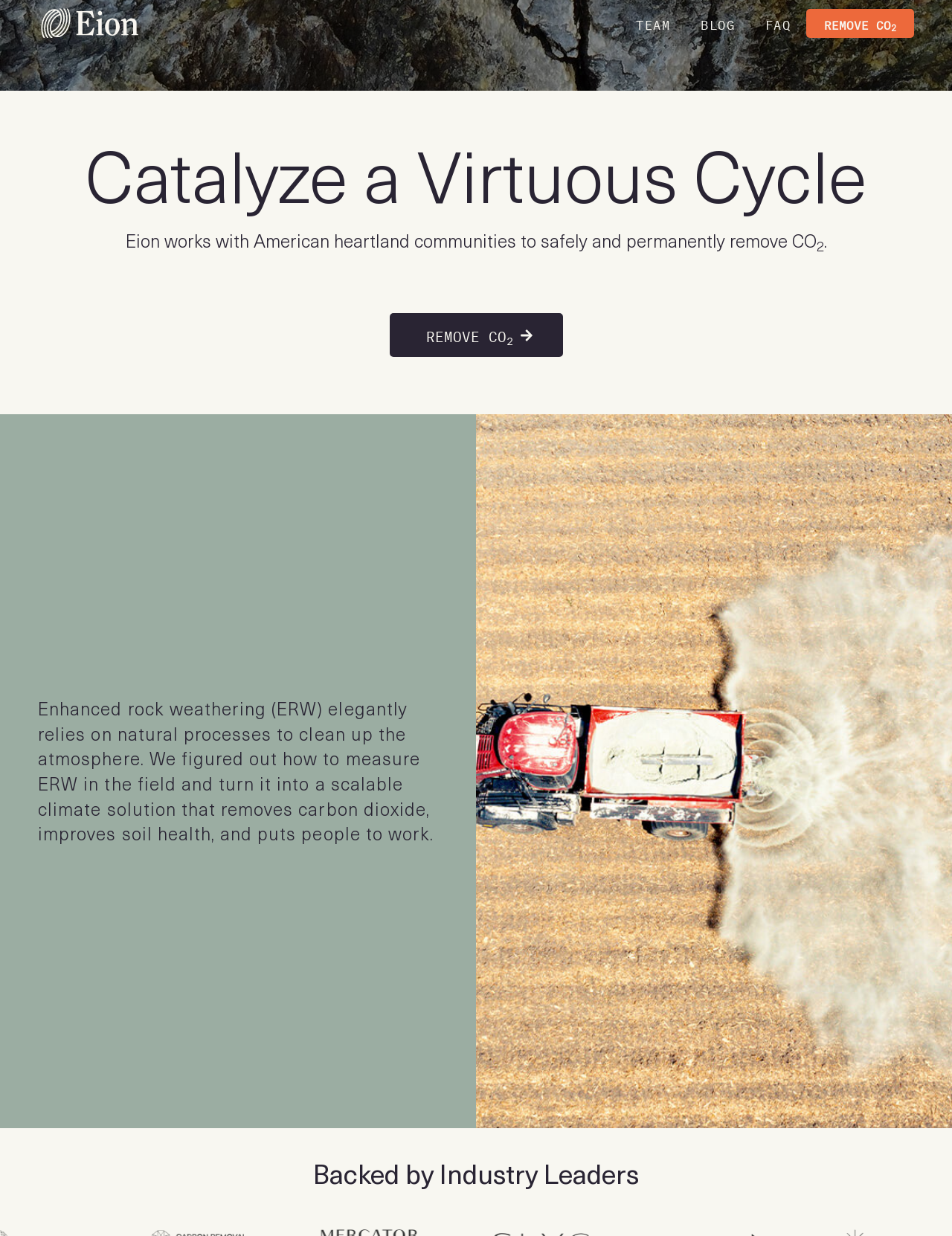Could you please study the image and provide a detailed answer to the question:
What is the main purpose of Eion?

The main purpose of Eion is obtained from the link element 'REMOVE CO2' which appears twice on the webpage, once at the top right corner and once in the middle of the webpage, indicating that removing CO2 is a key function of Eion.